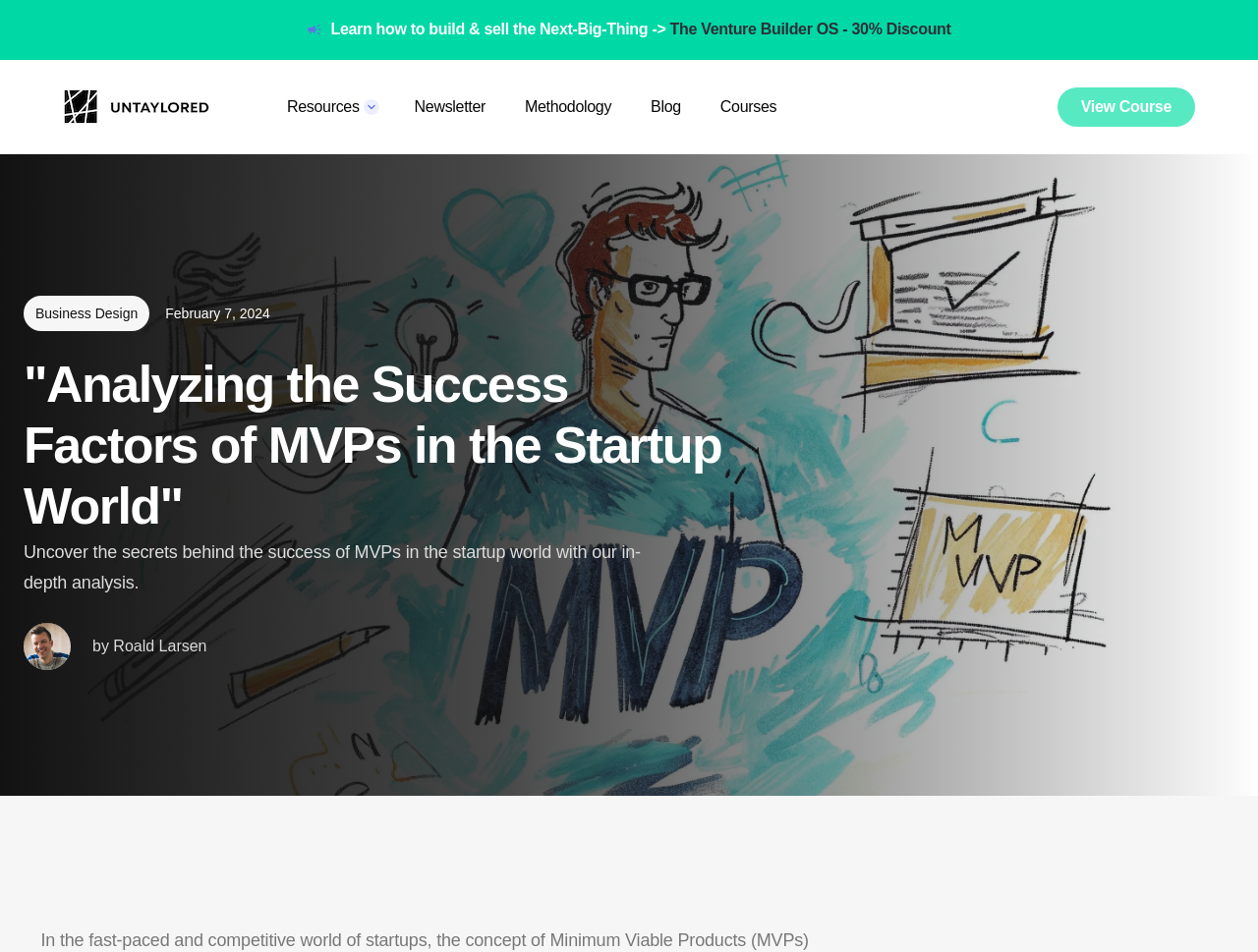What is the purpose of the 'View Course' button?
Give a thorough and detailed response to the question.

I inferred the purpose of the 'View Course' button by looking at its text and location on the webpage. It is likely a call-to-action button to view a course related to the article.